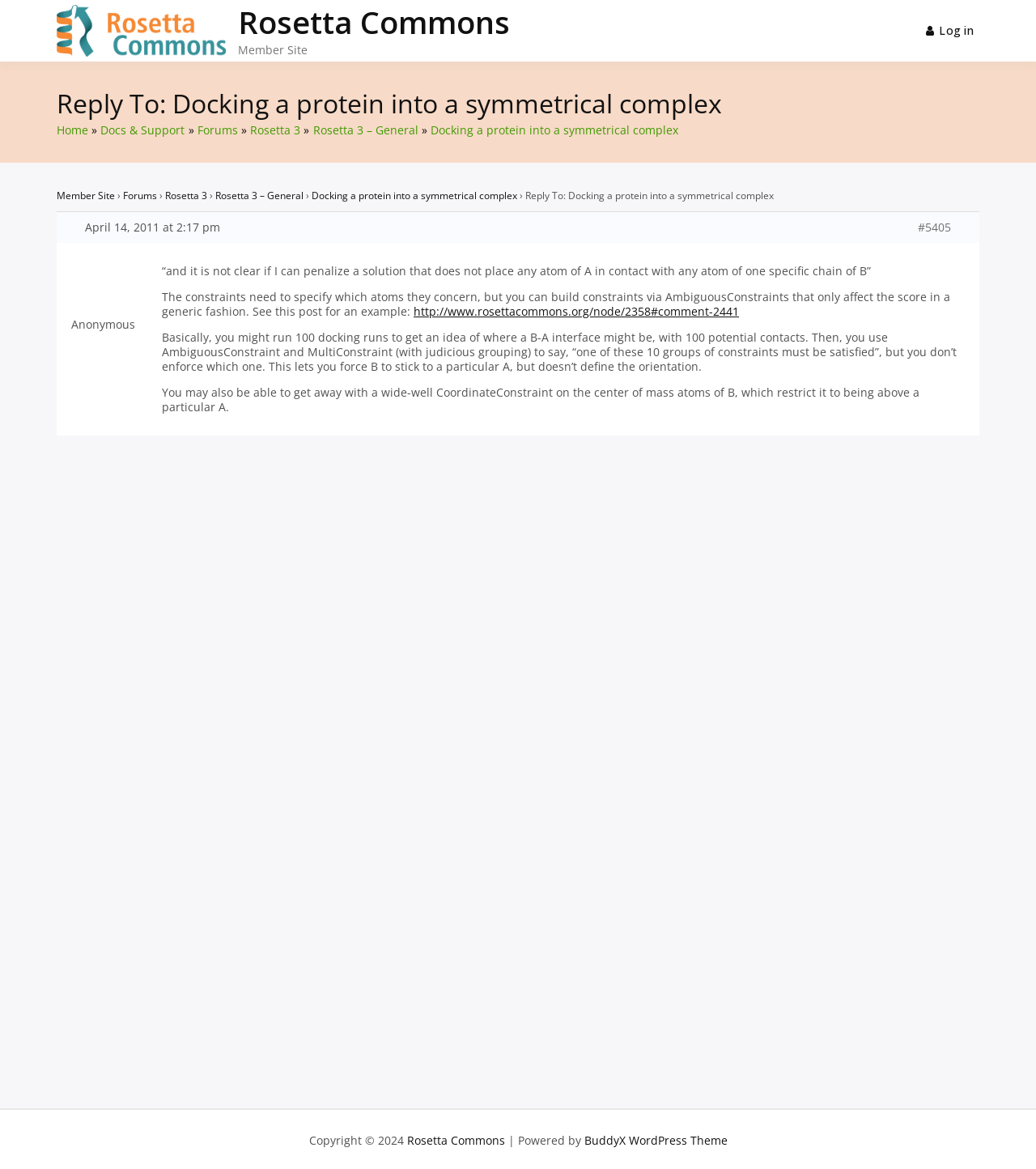What is the topic of the current forum post?
Answer the question with just one word or phrase using the image.

Docking a protein into a symmetrical complex